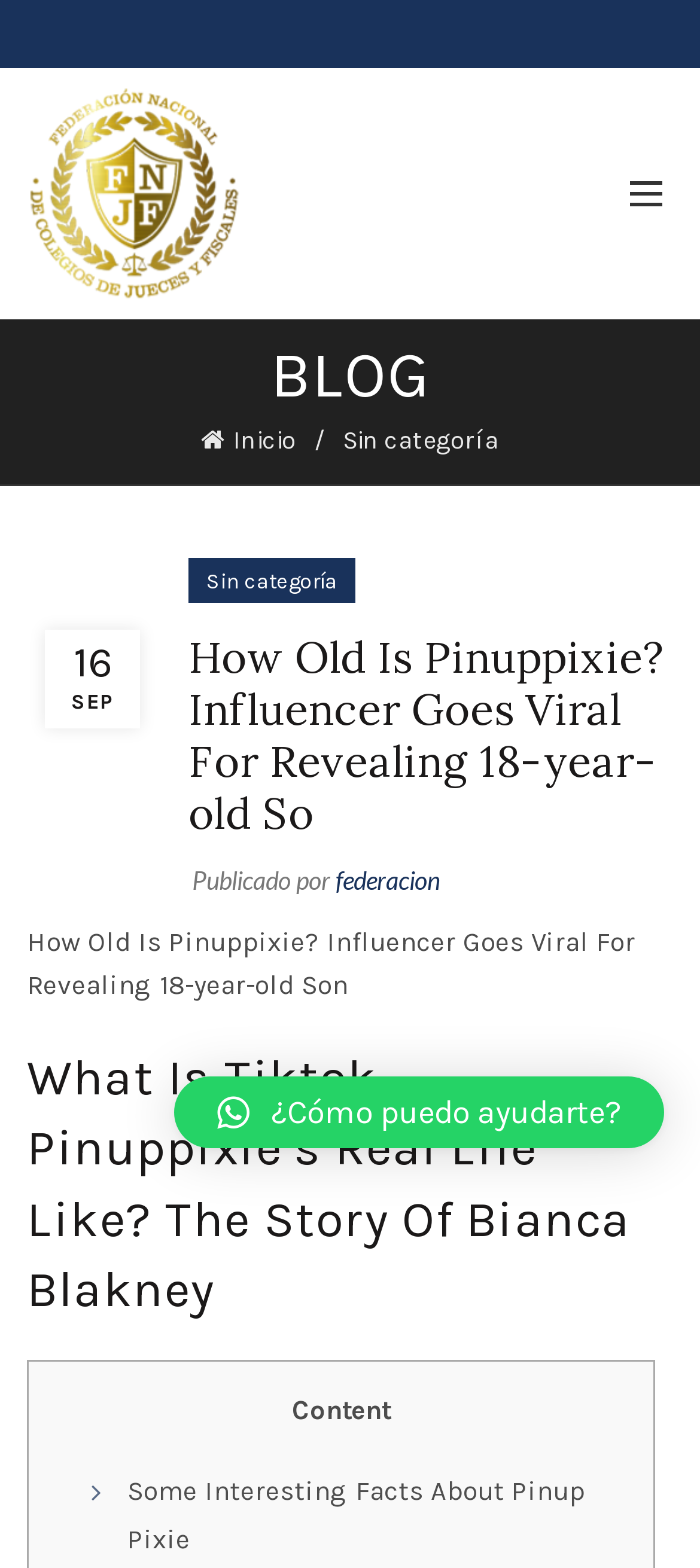Summarize the contents and layout of the webpage in detail.

The webpage appears to be a blog article about Pinuppixie, an influencer who has gone viral for revealing her 18-year-old son. At the top of the page, there is a logo of "Federación Nacional de Colegios de Jueces Y Fiscales" with a link to the organization's website. Below the logo, there is a navigation menu with links to "Inicio" and "Sin categoría".

The main content of the page is divided into sections. The first section has a heading "BLOG" and contains a header with the title "How Old Is Pinuppixie? Influencer Goes Viral For Revealing 18-year-old So". Below the header, there is a paragraph of text that summarizes the article. The text is followed by a link to the author's profile, "federacion".

The next section has a heading "What Is Tiktok Pinuppixie’s Real Life Like? The Story Of Bianca Blakney" and contains a longer article about Pinuppixie's life. The article is divided into subheadings, including "Content" and "Some Interesting Facts About Pinup Pixie", which is a link to another article.

On the right side of the page, there is a button with the text "¿Cómo puedo ayudarte?" (How can I help you?). The button is positioned near the bottom of the page.

There are a total of 5 links on the page, including the logo link, navigation menu links, and links within the article. There are also 3 headings, 2 of which are main headings and 1 is a subheading. The page contains a mix of text and links, with a focus on the article about Pinuppixie.